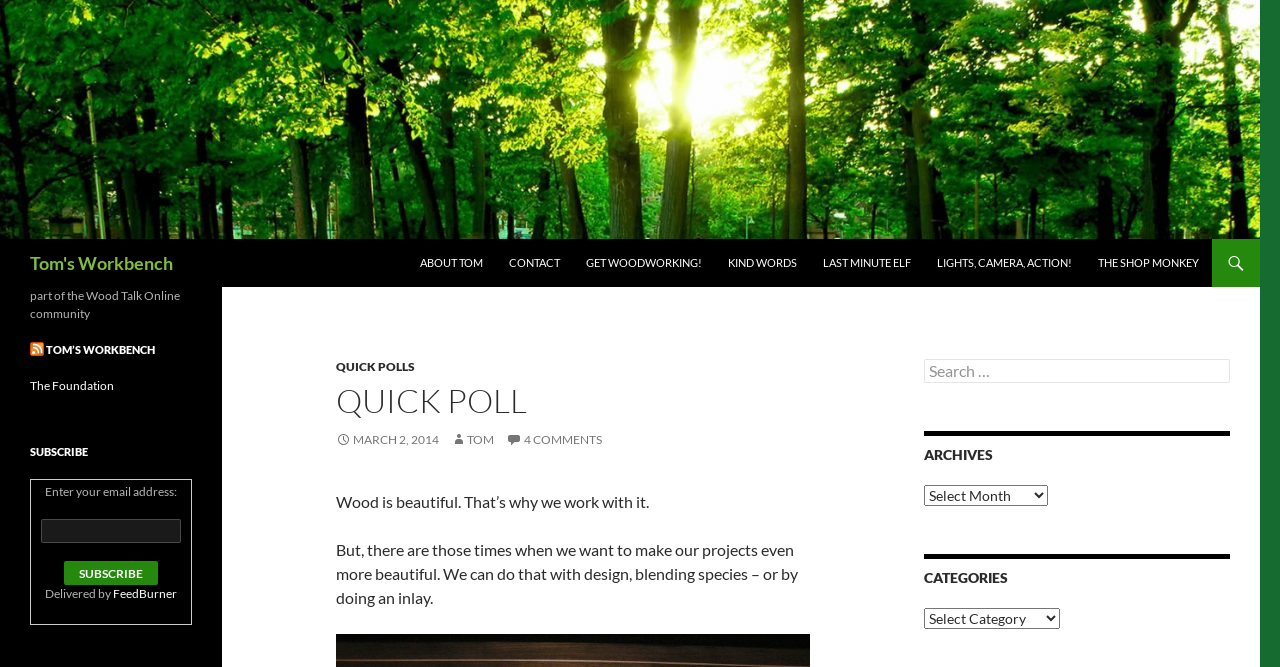Using the details from the image, please elaborate on the following question: What is the purpose of the search box?

The search box is located at the top-right corner of the webpage, and it has a placeholder text 'Search for:'. This suggests that the purpose of the search box is to allow users to search for specific content within the website.